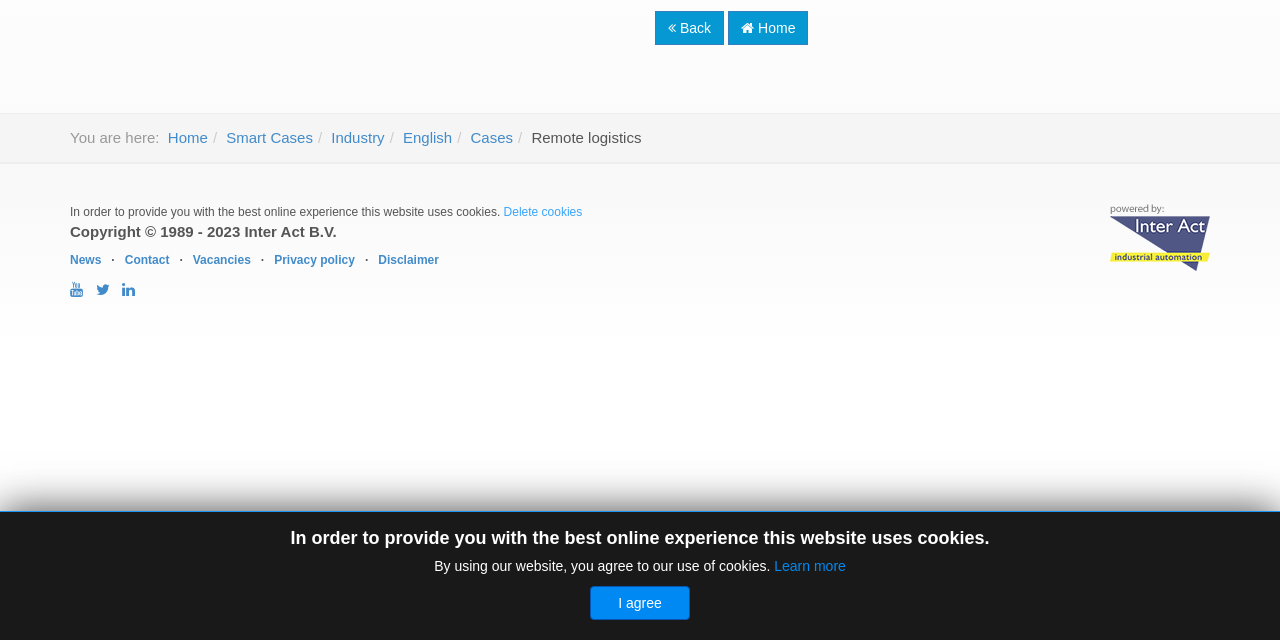Find the bounding box of the UI element described as follows: "Powered By T3 Framework".

[0.867, 0.318, 0.945, 0.423]